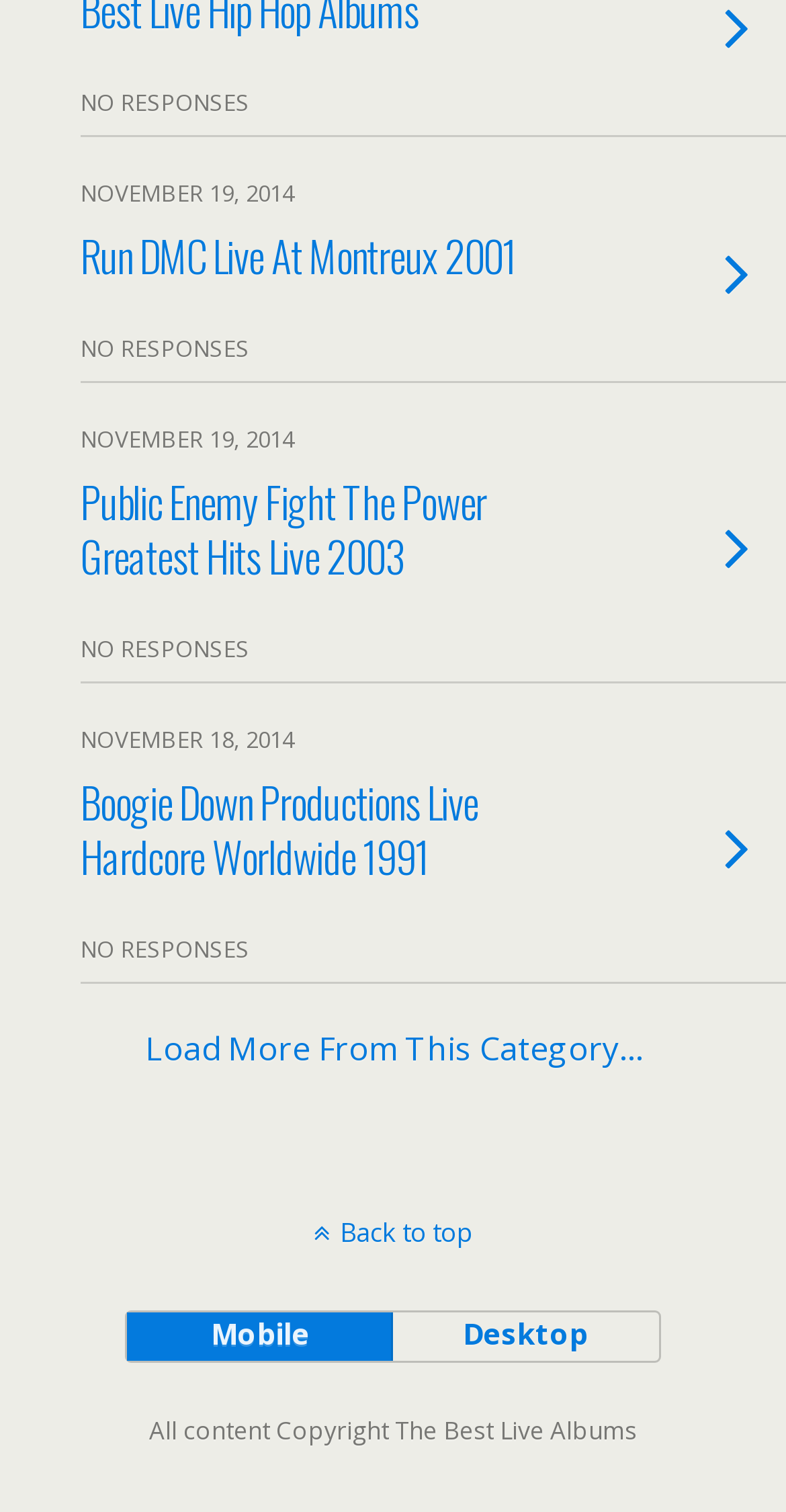Identify the bounding box coordinates for the UI element that matches this description: "mobile".

[0.163, 0.868, 0.5, 0.9]